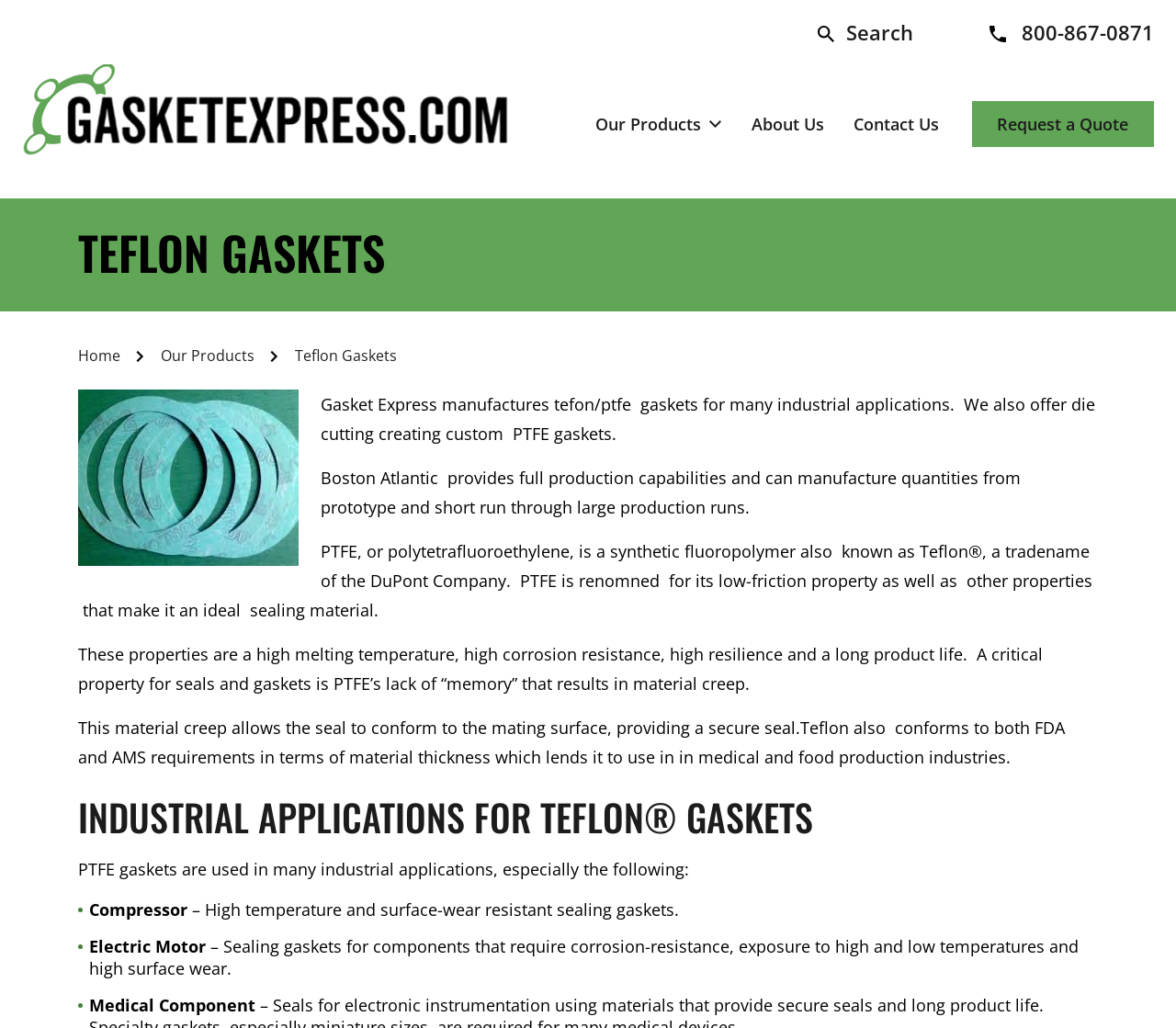Please identify the coordinates of the bounding box that should be clicked to fulfill this instruction: "Click 'Request a Quote' to get a quote for teflon gaskets".

[0.827, 0.098, 0.981, 0.143]